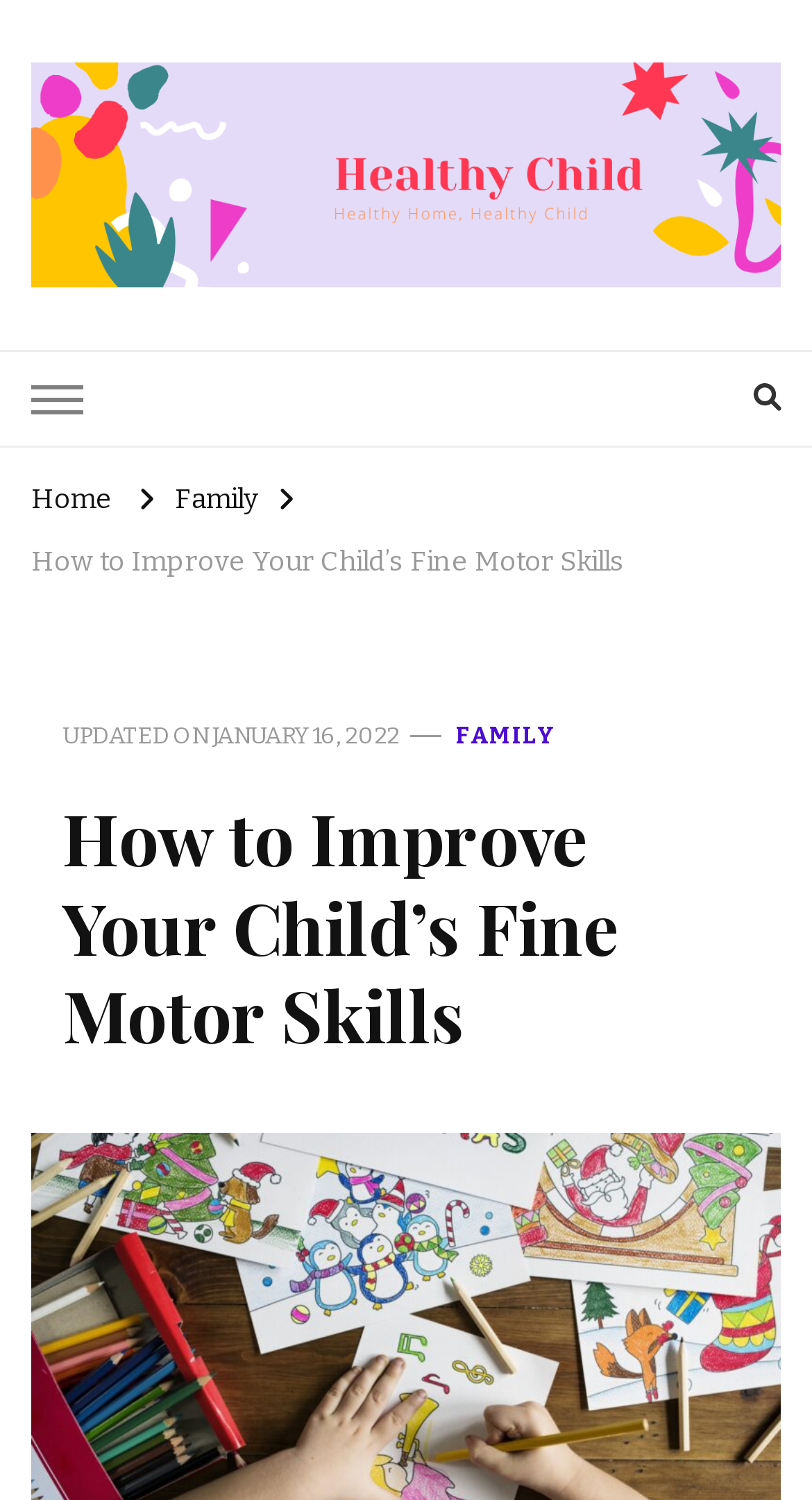How many buttons are on the top-right corner?
Please describe in detail the information shown in the image to answer the question.

I counted the number of buttons on the top-right corner by looking at the bounding box coordinates of the elements, and I found two buttons with similar coordinates.